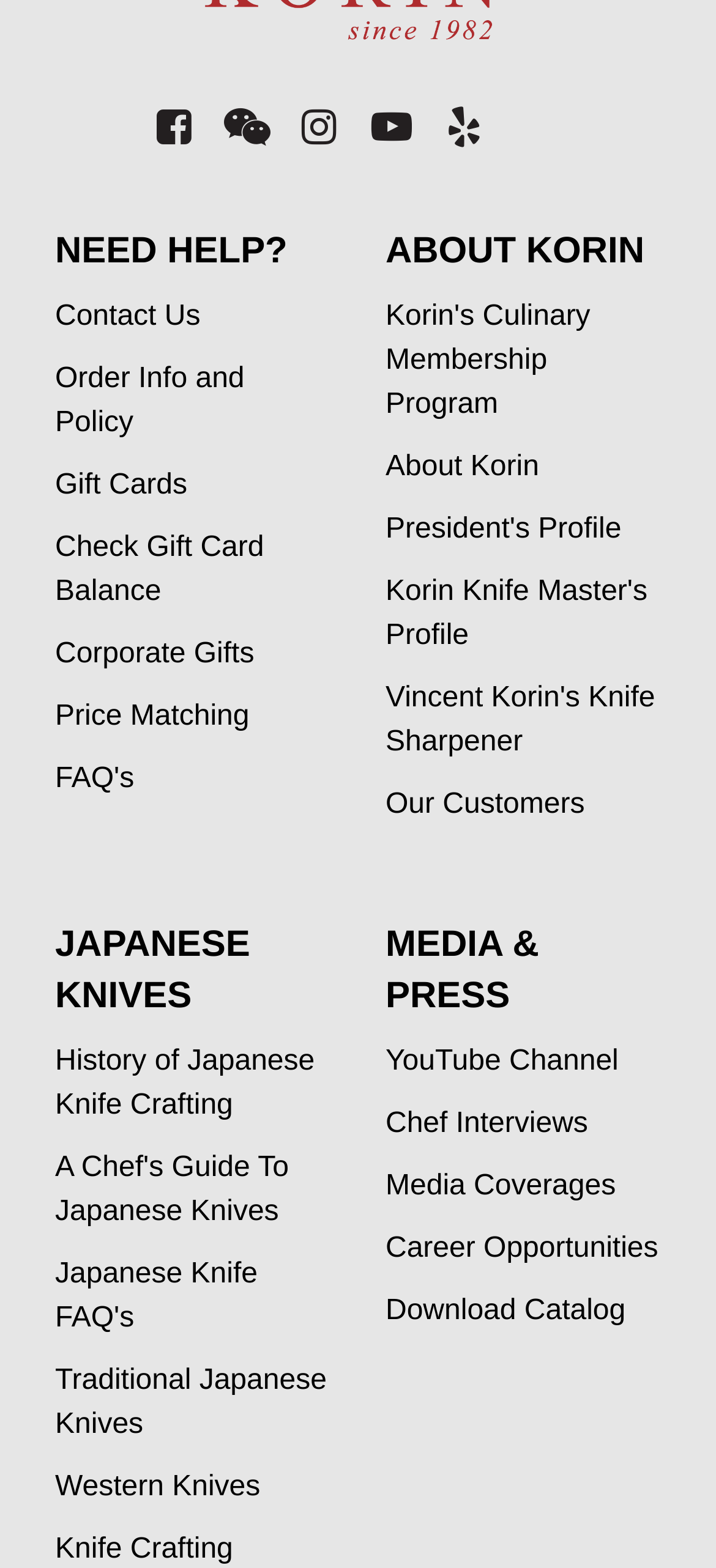Please provide the bounding box coordinates for the element that needs to be clicked to perform the instruction: "Visit Korin's YouTube channel". The coordinates must consist of four float numbers between 0 and 1, formatted as [left, top, right, bottom].

[0.538, 0.664, 0.923, 0.692]